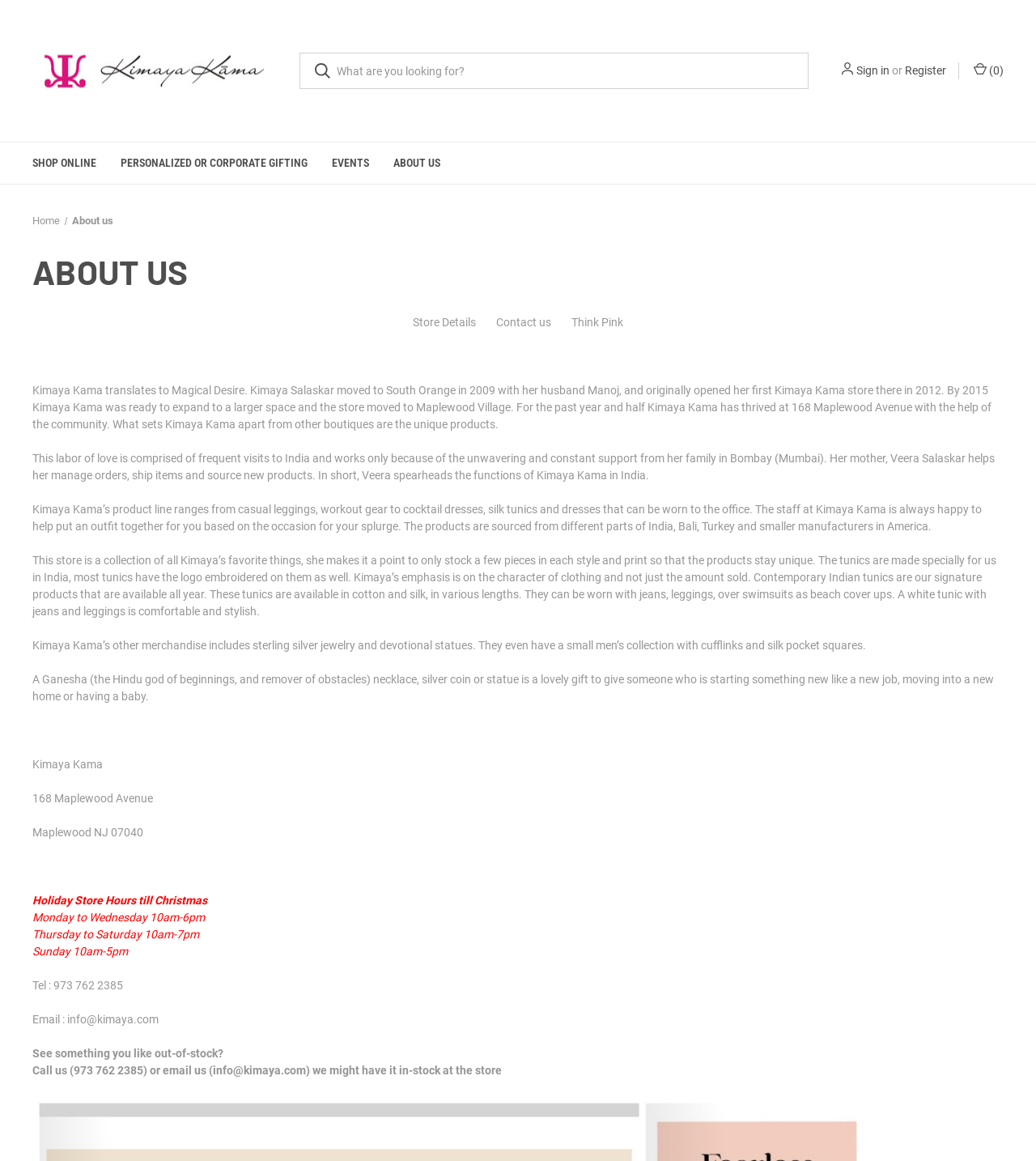What is the purpose of the store? Please answer the question using a single word or phrase based on the image.

To sell unique products